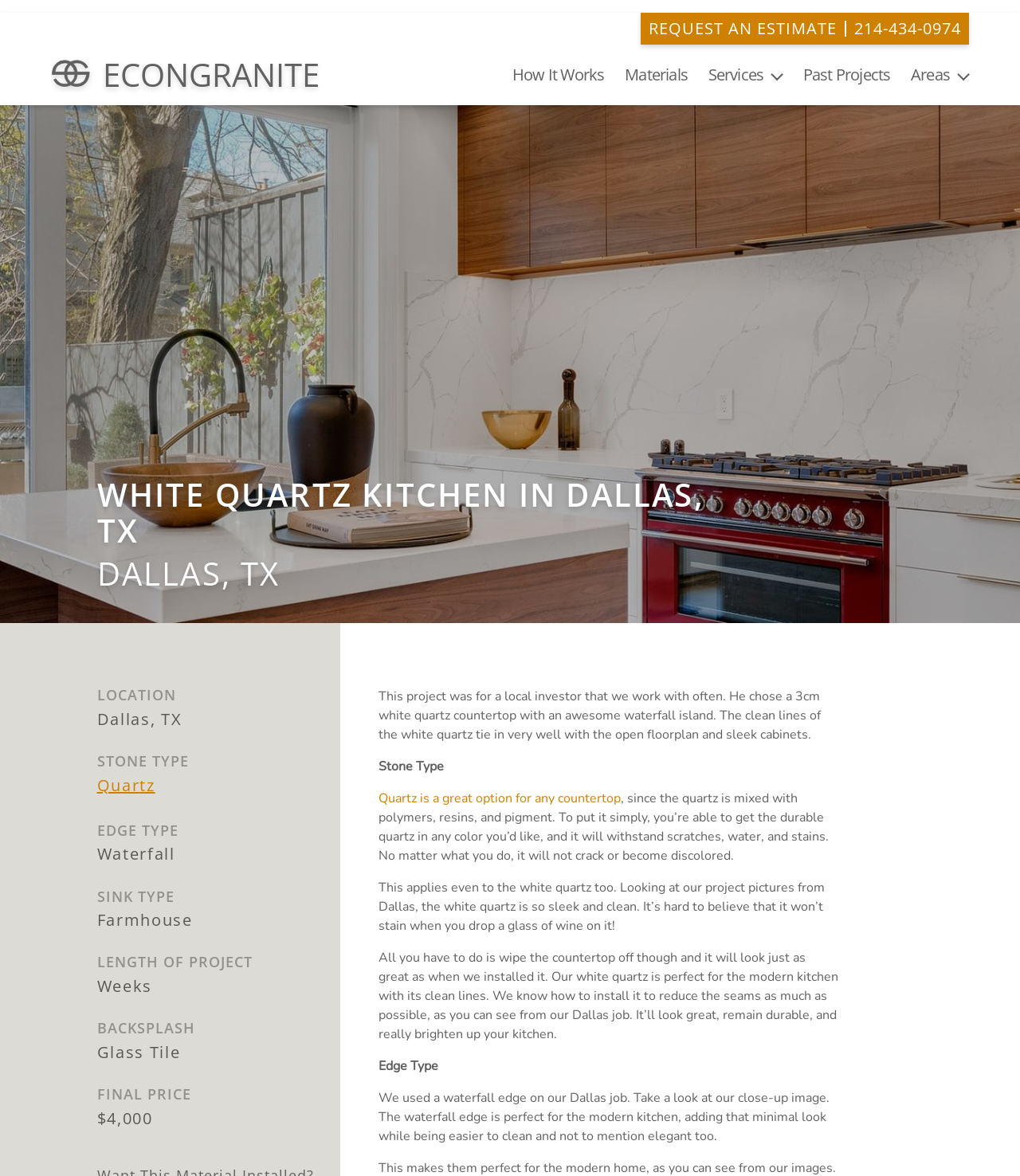Can you determine the bounding box coordinates of the area that needs to be clicked to fulfill the following instruction: "Request an estimate"?

[0.636, 0.018, 0.83, 0.031]